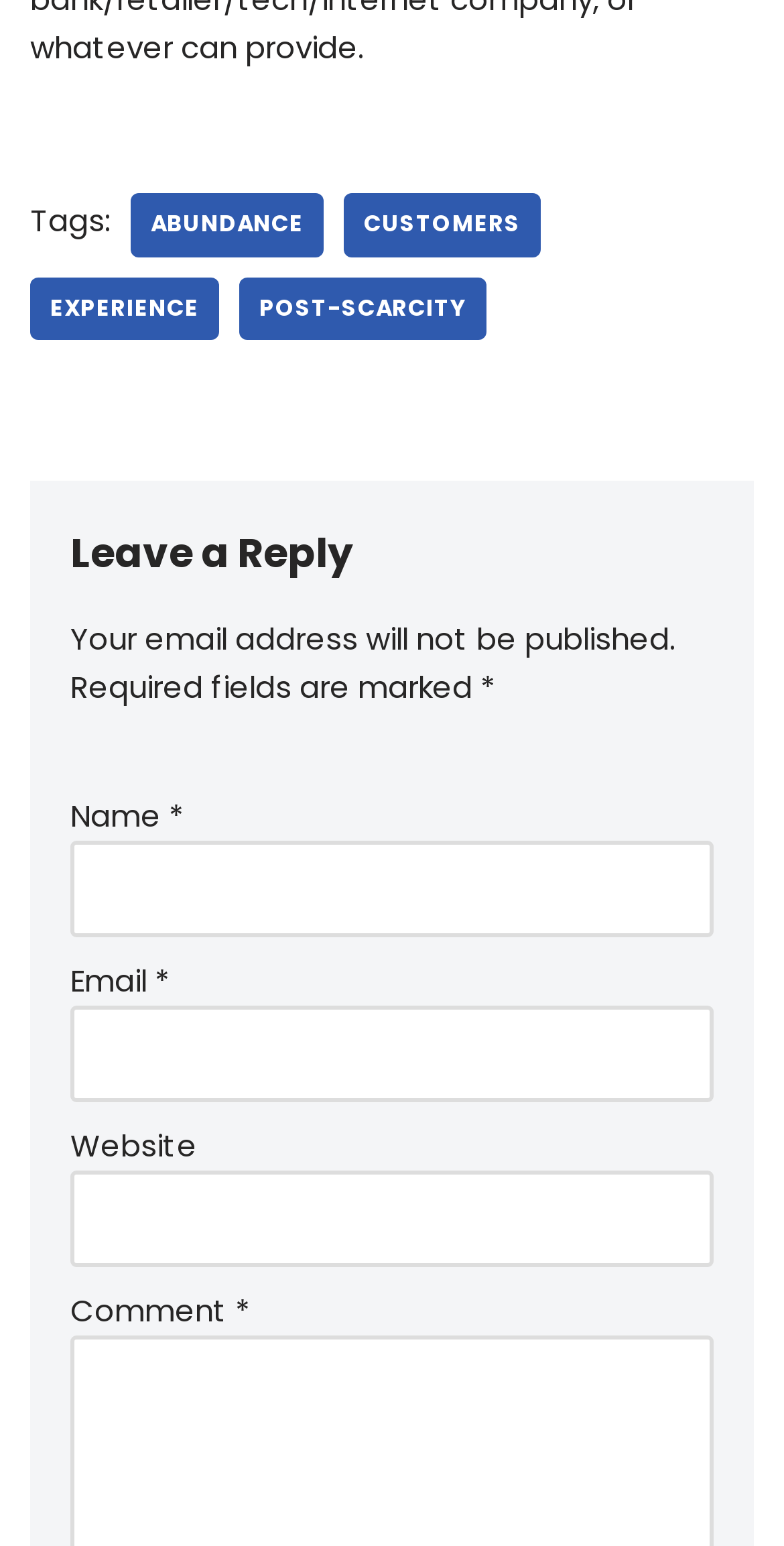From the webpage screenshot, predict the bounding box coordinates (top-left x, top-left y, bottom-right x, bottom-right y) for the UI element described here: parent_node: Email * aria-describedby="email-notes" name="email"

[0.09, 0.65, 0.91, 0.713]